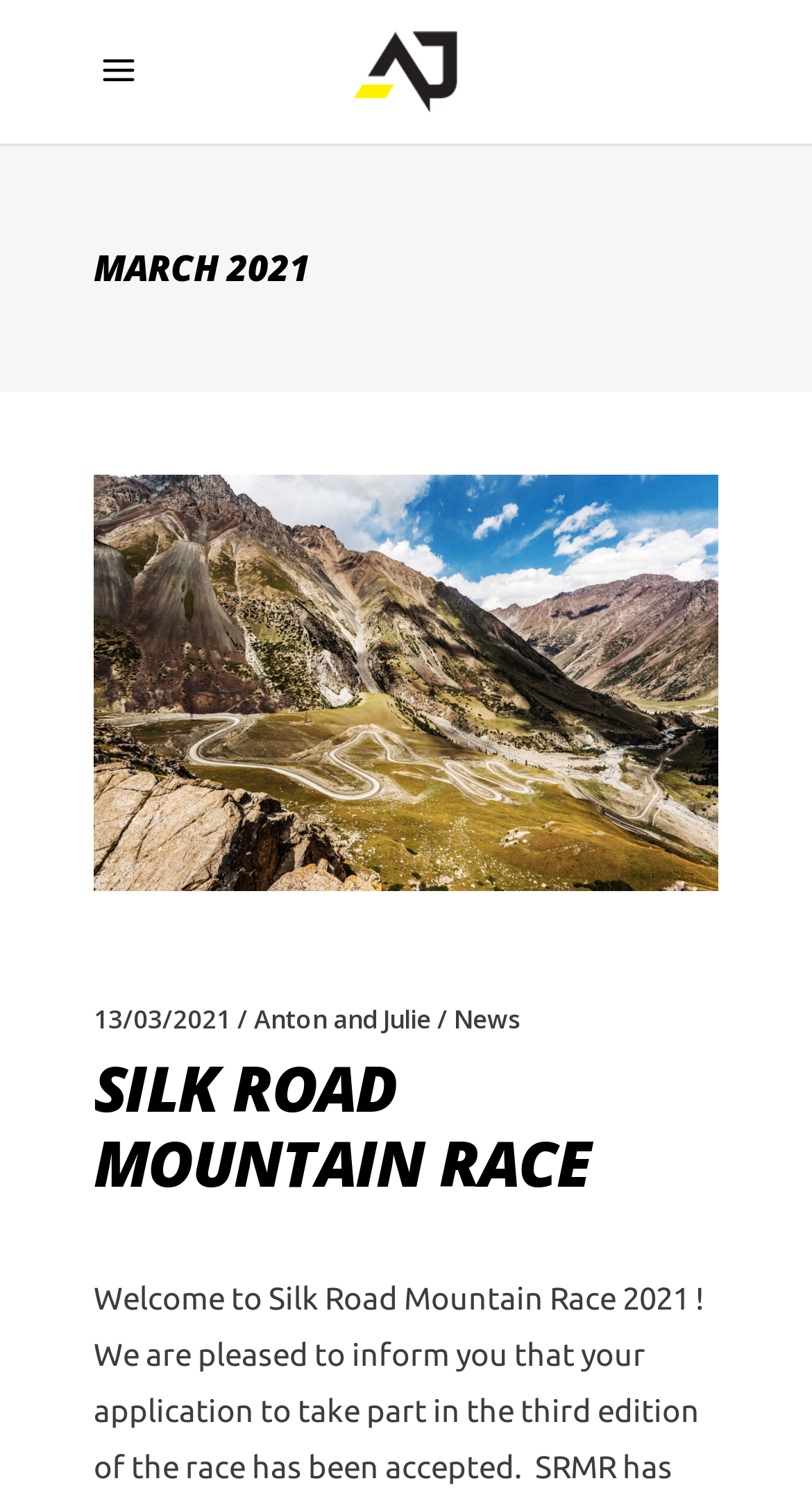Please find the bounding box for the following UI element description. Provide the coordinates in (top-left x, top-left y, bottom-right x, bottom-right y) format, with values between 0 and 1: 12

None